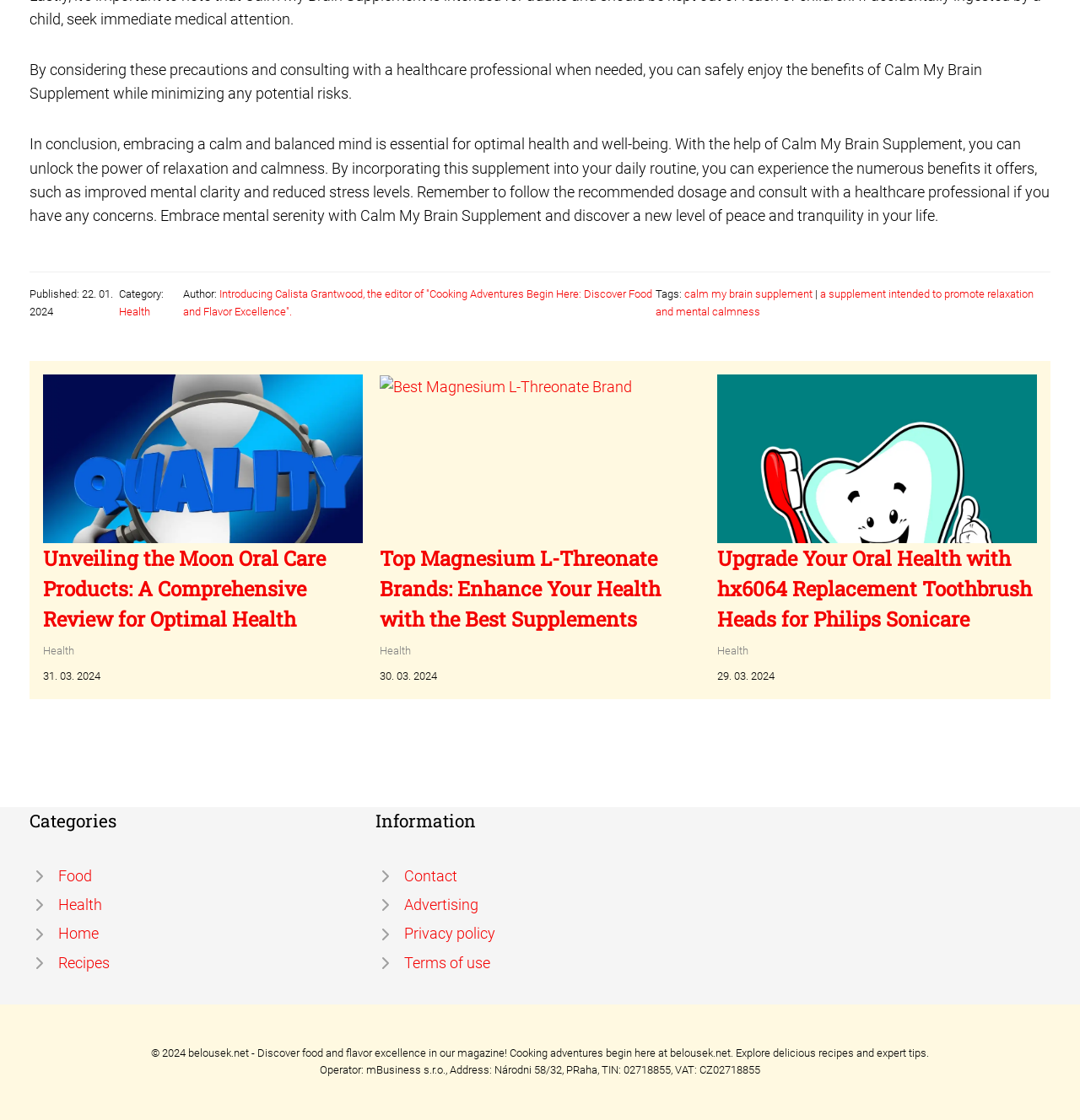Bounding box coordinates are given in the format (top-left x, top-left y, bottom-right x, bottom-right y). All values should be floating point numbers between 0 and 1. Provide the bounding box coordinate for the UI element described as: Terms of use

[0.348, 0.847, 0.652, 0.873]